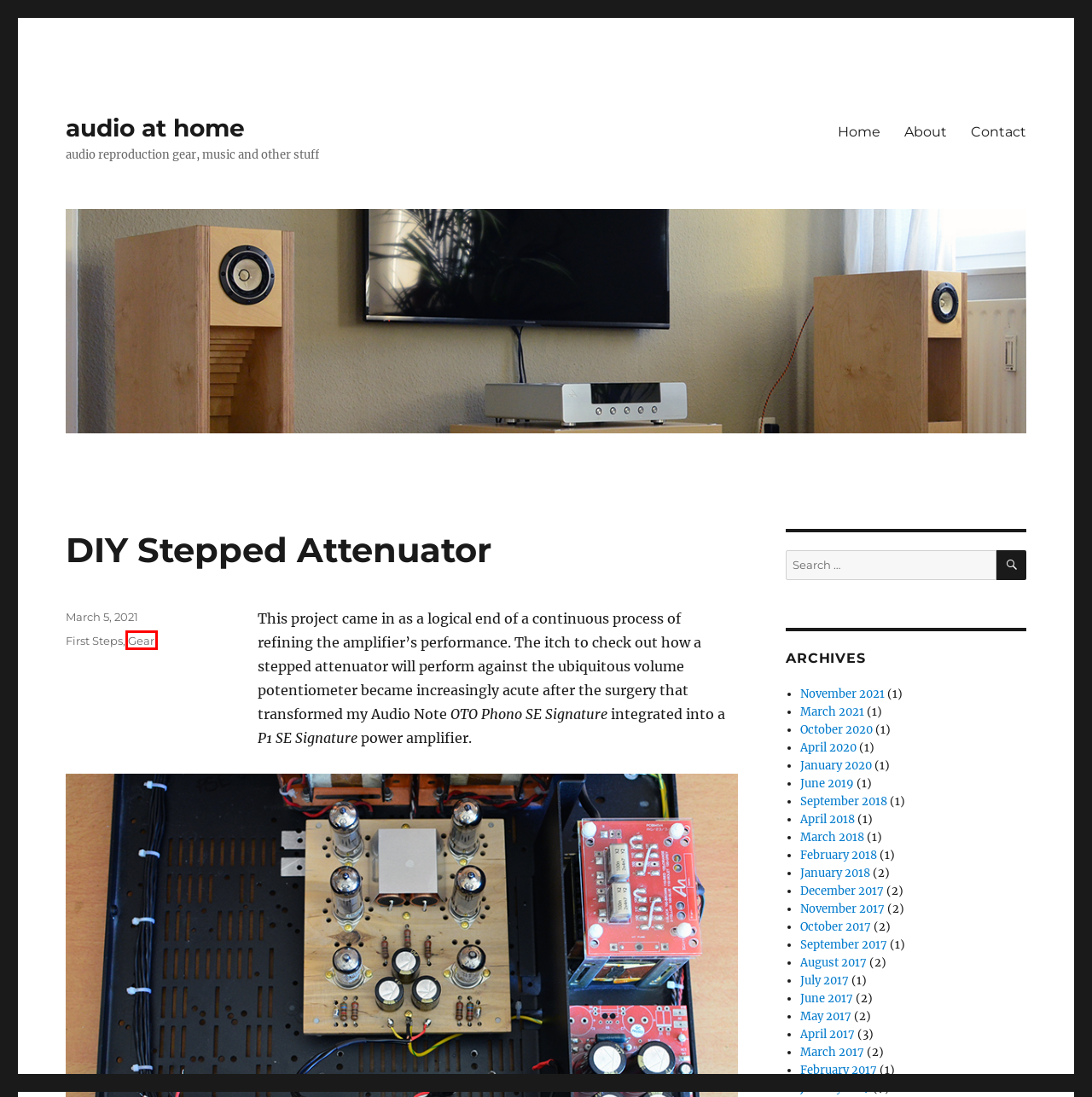Inspect the screenshot of a webpage with a red rectangle bounding box. Identify the webpage description that best corresponds to the new webpage after clicking the element inside the bounding box. Here are the candidates:
A. October 2020 – audio at home
B. January 2020 – audio at home
C. February 2017 – audio at home
D. February 2018 – audio at home
E. March 2018 – audio at home
F. April 2020 – audio at home
G. Gear – audio at home
H. First Steps – audio at home

G